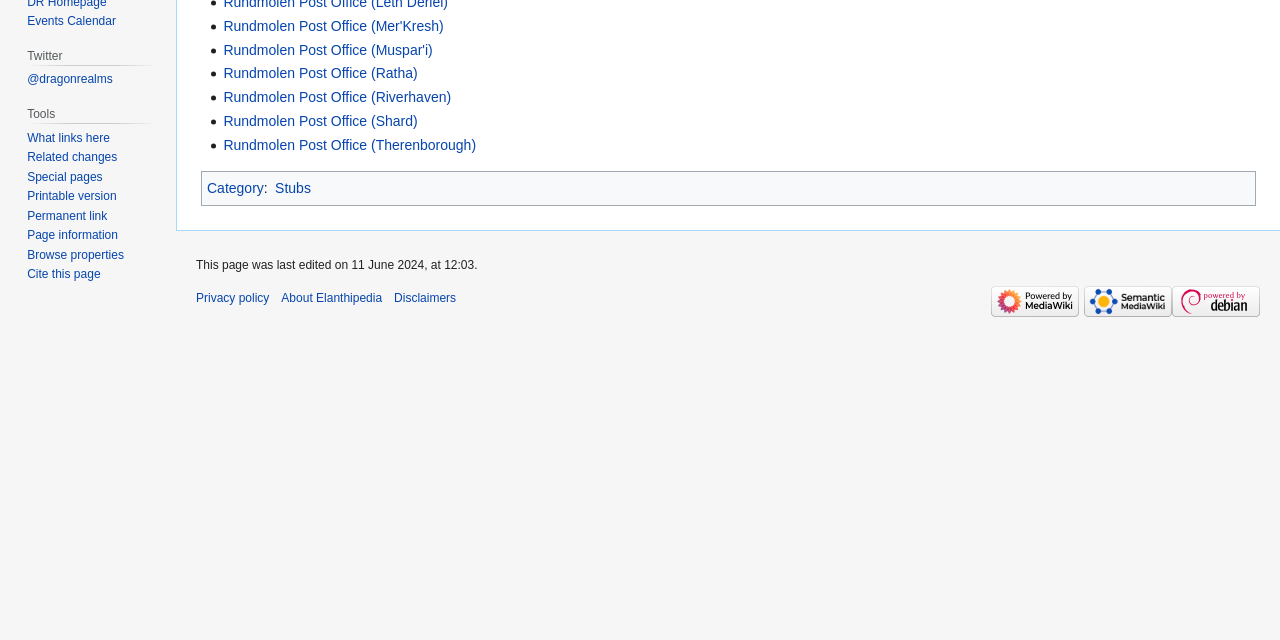Determine the bounding box for the HTML element described here: "Stubs". The coordinates should be given as [left, top, right, bottom] with each number being a float between 0 and 1.

[0.215, 0.282, 0.243, 0.307]